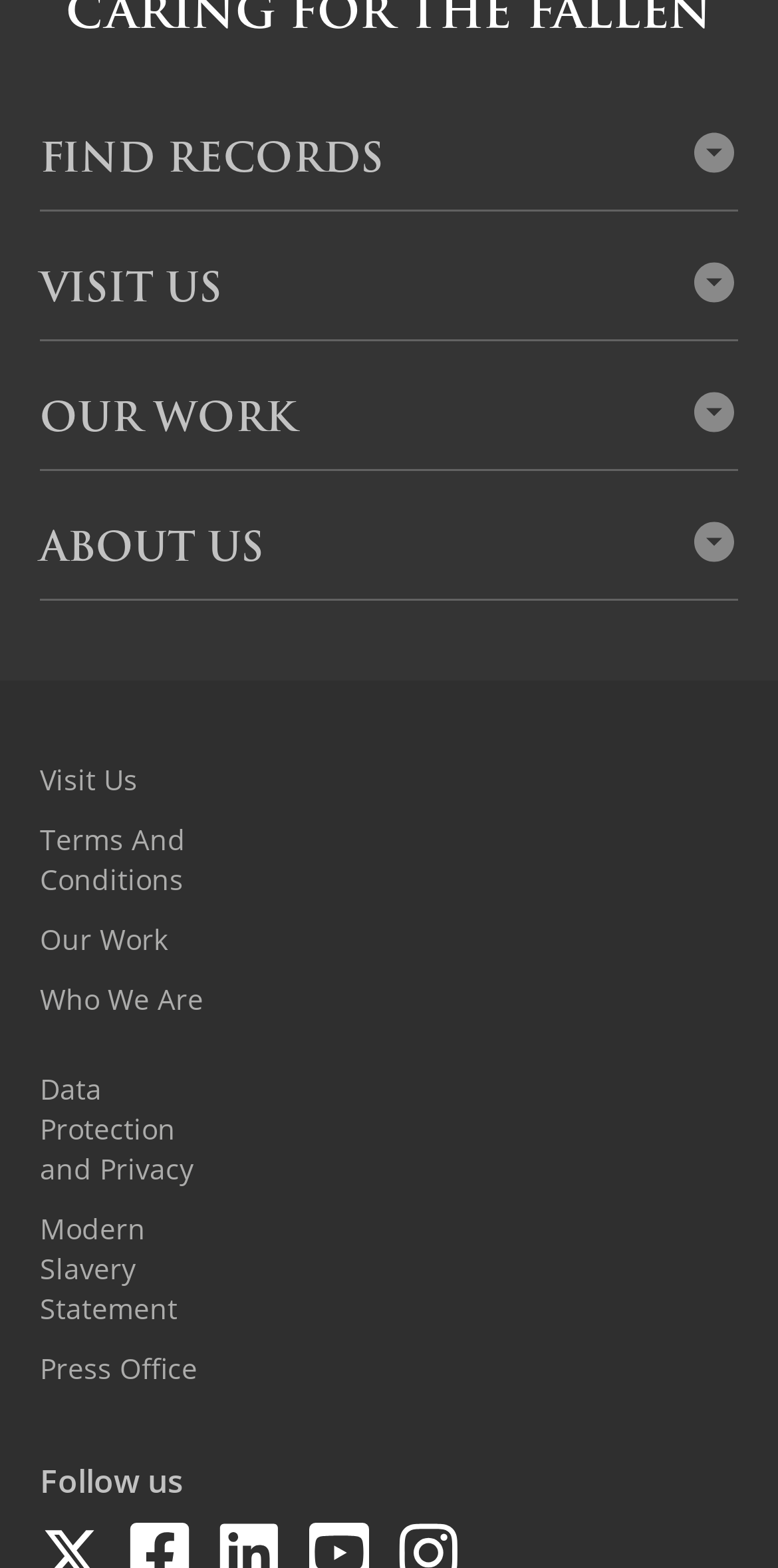What is the main purpose of this website?
Look at the image and answer the question using a single word or phrase.

Find records and explore archives